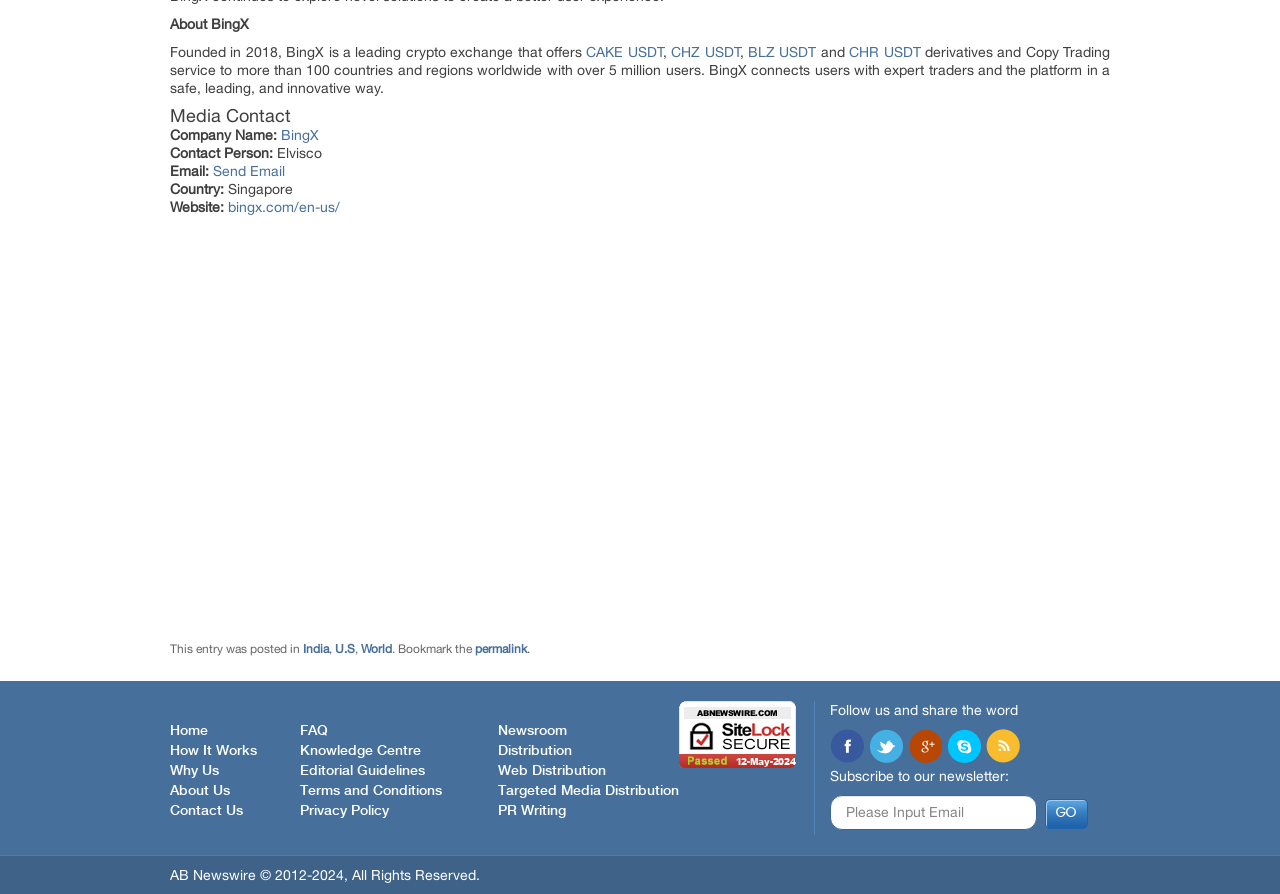Given the description: "name="form_fields[name]" placeholder="First Name"", determine the bounding box coordinates of the UI element. The coordinates should be formatted as four float numbers between 0 and 1, [left, top, right, bottom].

None